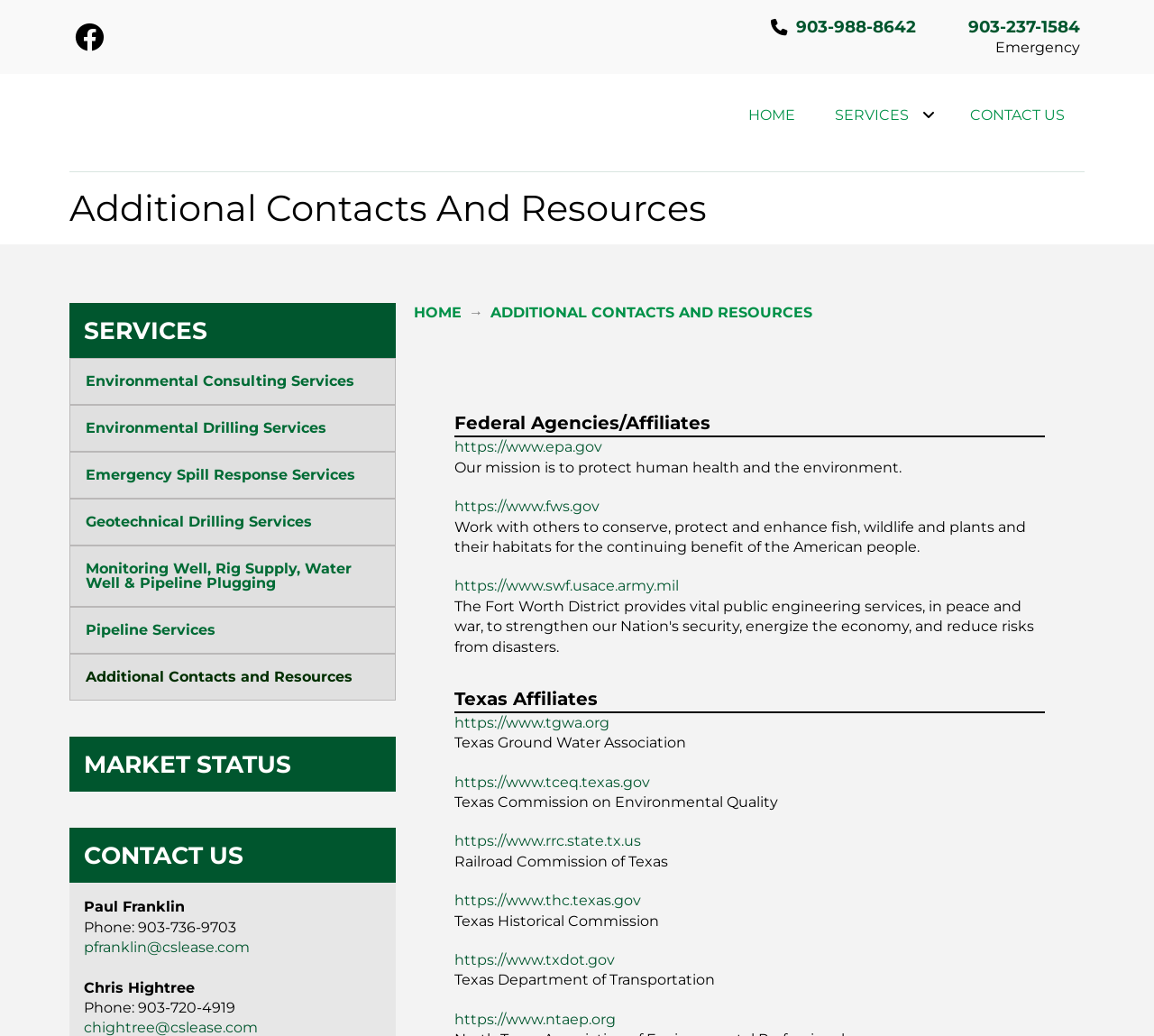Offer a detailed explanation of the webpage layout and contents.

The webpage is divided into several sections. At the top, there are three phone numbers and a link to the "HOME" page. Below this, there is a heading "Additional Contacts And Resources" followed by a breadcrumb navigation menu with links to "HOME" and the current page.

The main content of the page is divided into three sections: "Federal Agencies/Affiliates", "Texas Affiliates", and "SERVICES". The "Federal Agencies/Affiliates" section lists several links to government websites, including the EPA and the US Fish and Wildlife Service, along with a brief description of each agency's mission. The "Texas Affiliates" section lists links to various Texas-based organizations, including the Texas Ground Water Association and the Texas Commission on Environmental Quality, along with a brief description of each organization.

The "SERVICES" section lists several links to different services offered, including environmental consulting, drilling, and pipeline services. Below this, there are three headings: "MARKET STATUS", "CONTACT US", and a section with contact information for two individuals, Paul Franklin and Chris Hightree, including their phone numbers and email addresses.